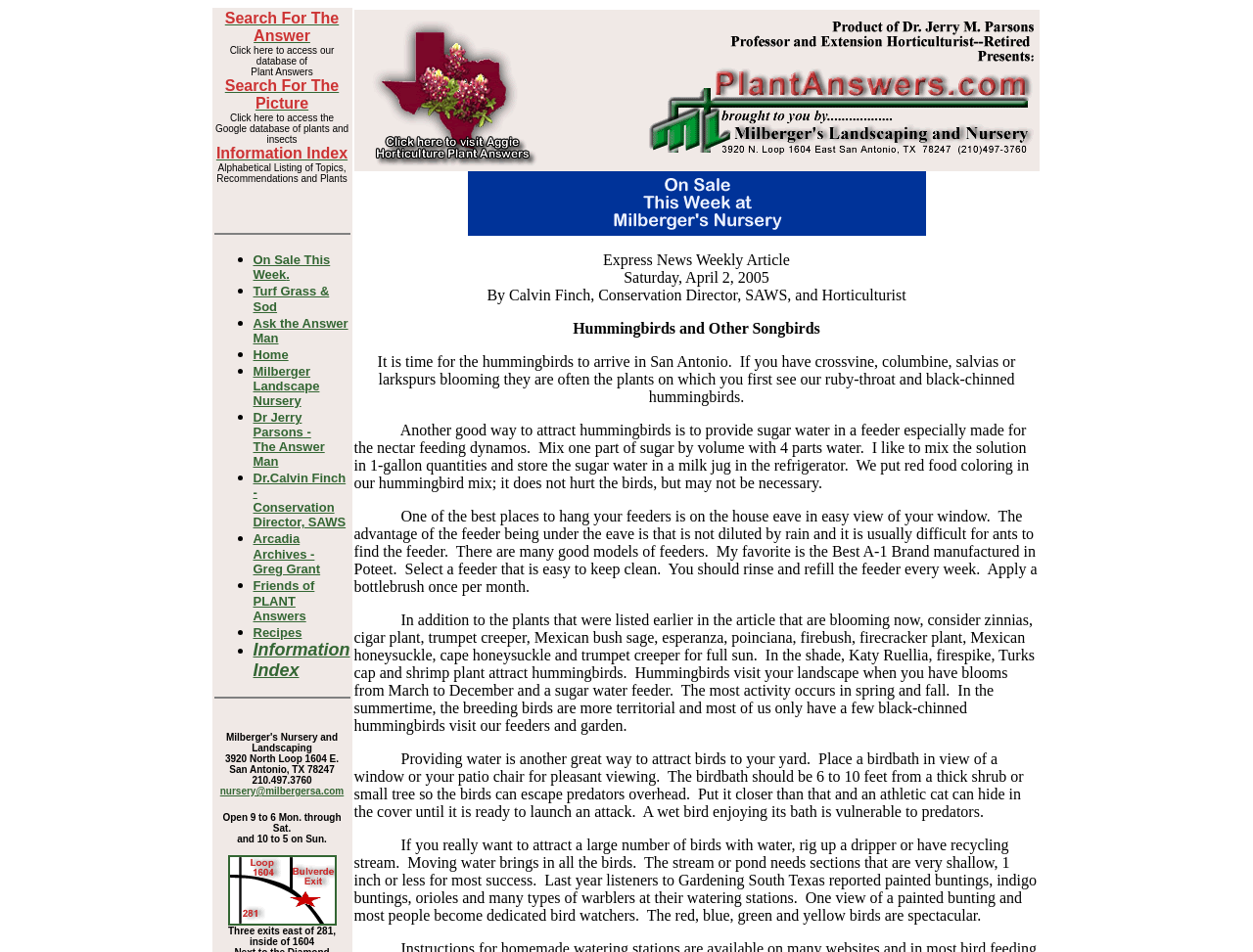Highlight the bounding box coordinates of the element that should be clicked to carry out the following instruction: "Click on the 'Source' link". The coordinates must be given as four float numbers ranging from 0 to 1, i.e., [left, top, right, bottom].

None